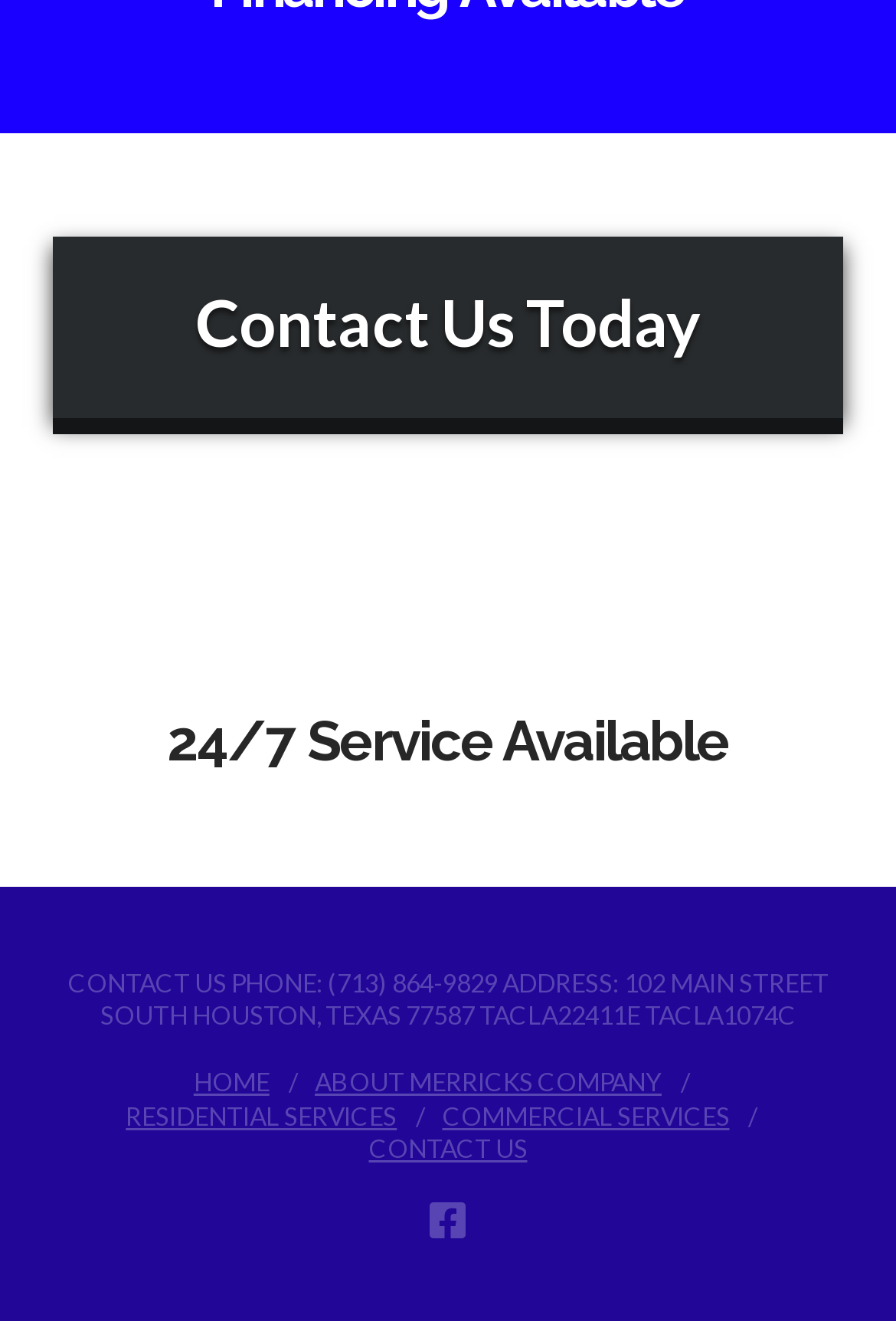Please provide a short answer using a single word or phrase for the question:
How many main services are offered by the company?

2